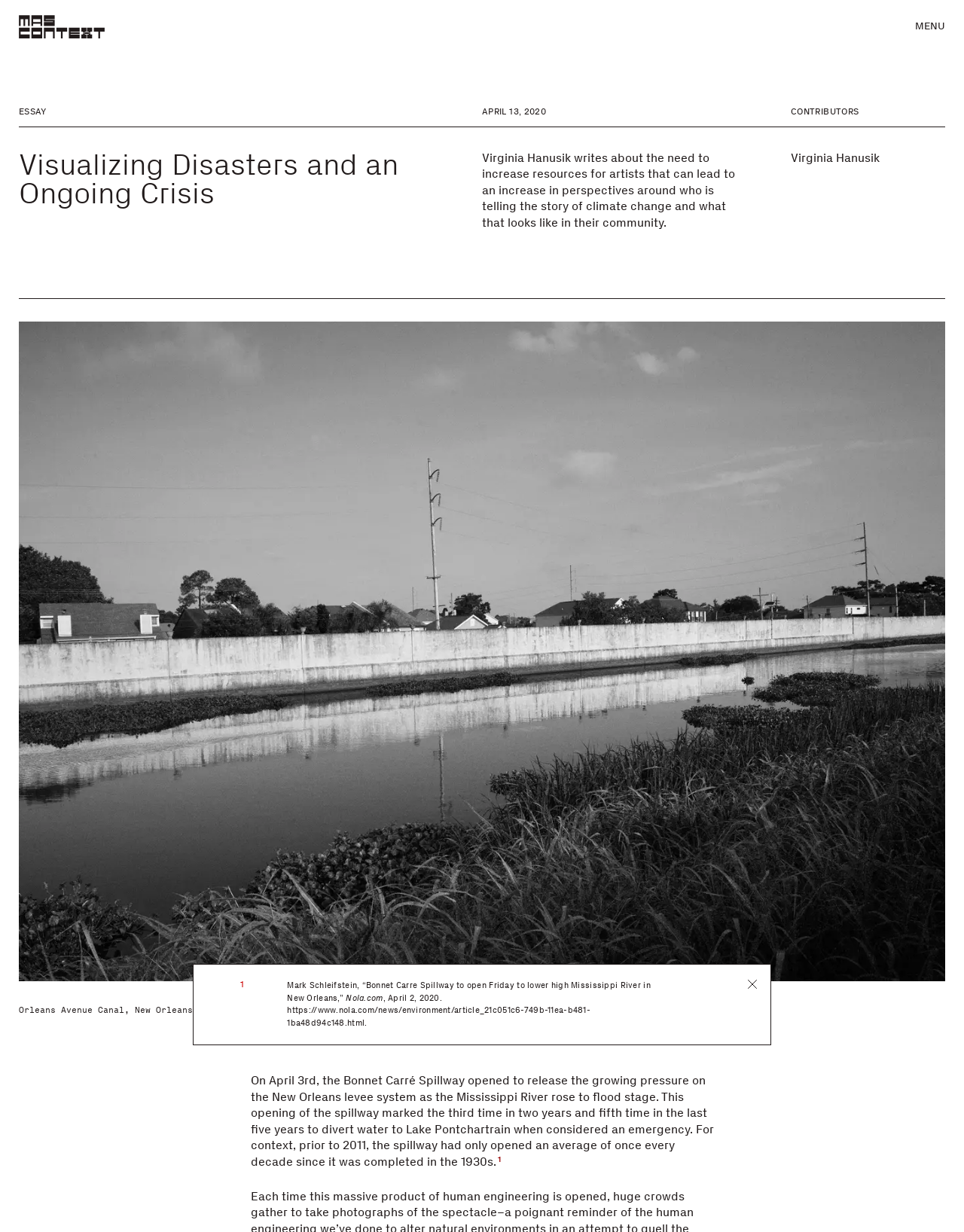What is the purpose of the Bonnet Carré Spillway?
Please respond to the question with a detailed and informative answer.

The text states 'On April 3rd, the Bonnet Carré Spillway opened to release the growing pressure on the New Orleans levee system as the Mississippi River rose to flood stage'.